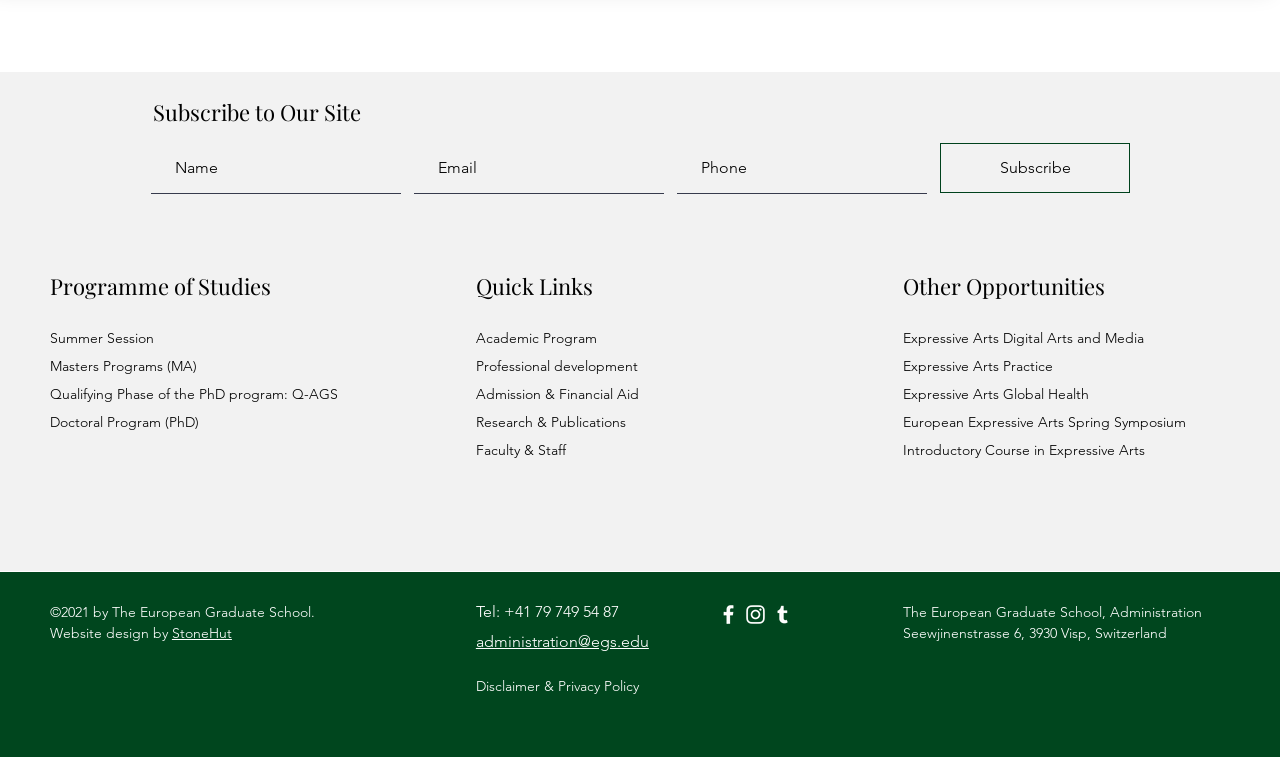What is the contact phone number of the European Graduate School?
Based on the visual information, provide a detailed and comprehensive answer.

The contact phone number is listed at the bottom of the webpage, along with the email address and physical address of the school.